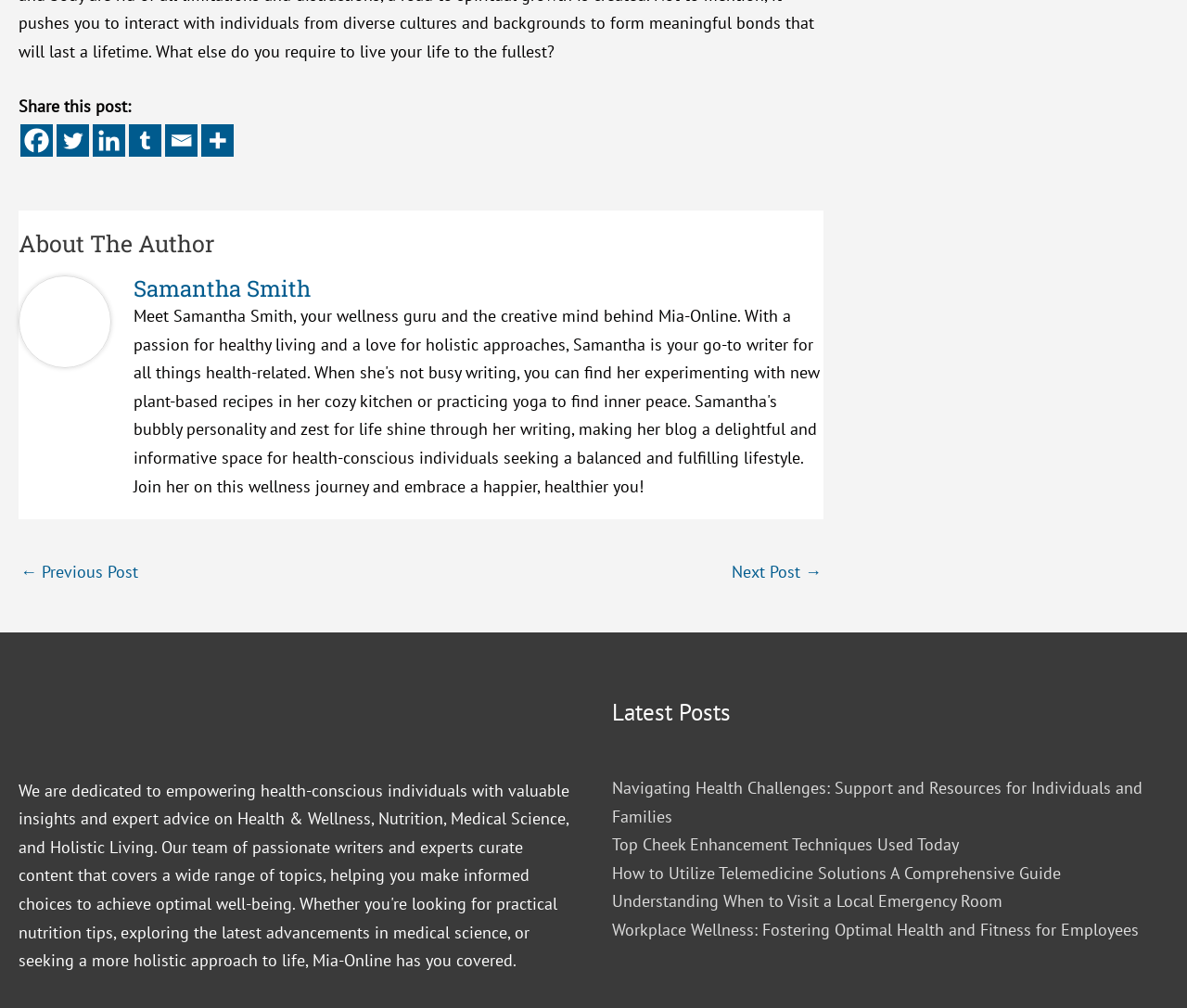Respond to the question below with a single word or phrase:
What social media platforms can you share this post on?

Facebook, Twitter, Linkedin, Tumblr, Email